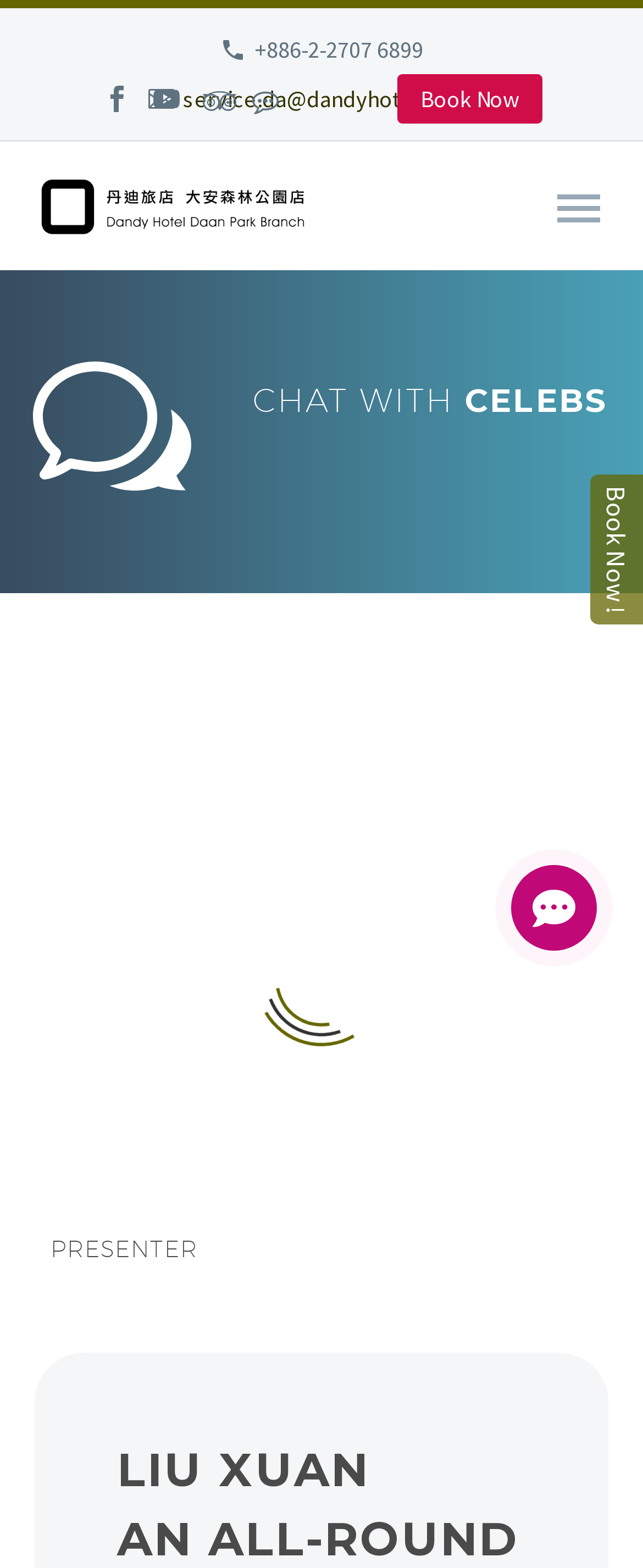How many social media links are available?
Examine the screenshot and reply with a single word or phrase.

4